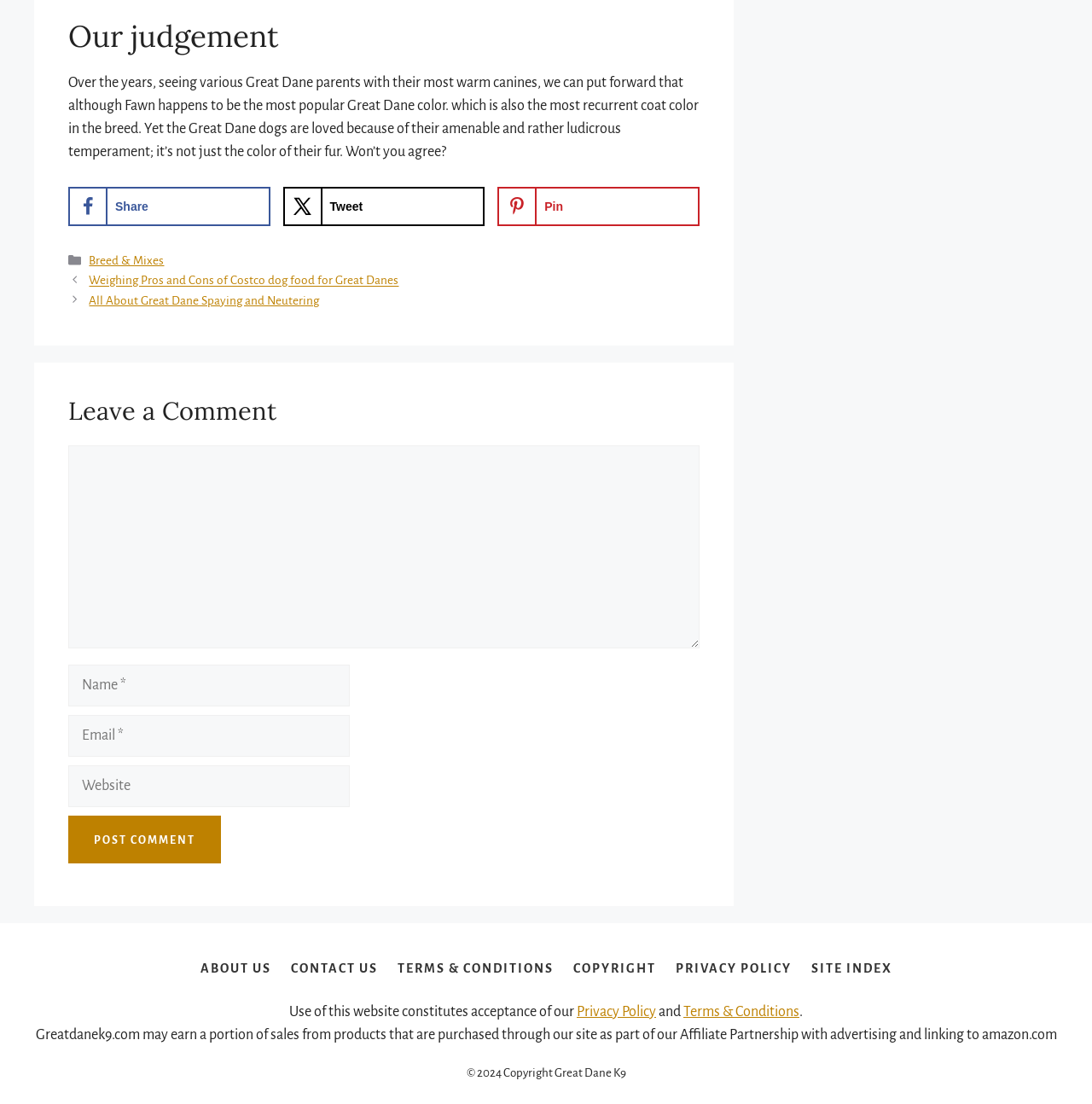Locate the bounding box coordinates of the UI element described by: "Rachel Kemel". Provide the coordinates as four float numbers between 0 and 1, formatted as [left, top, right, bottom].

None